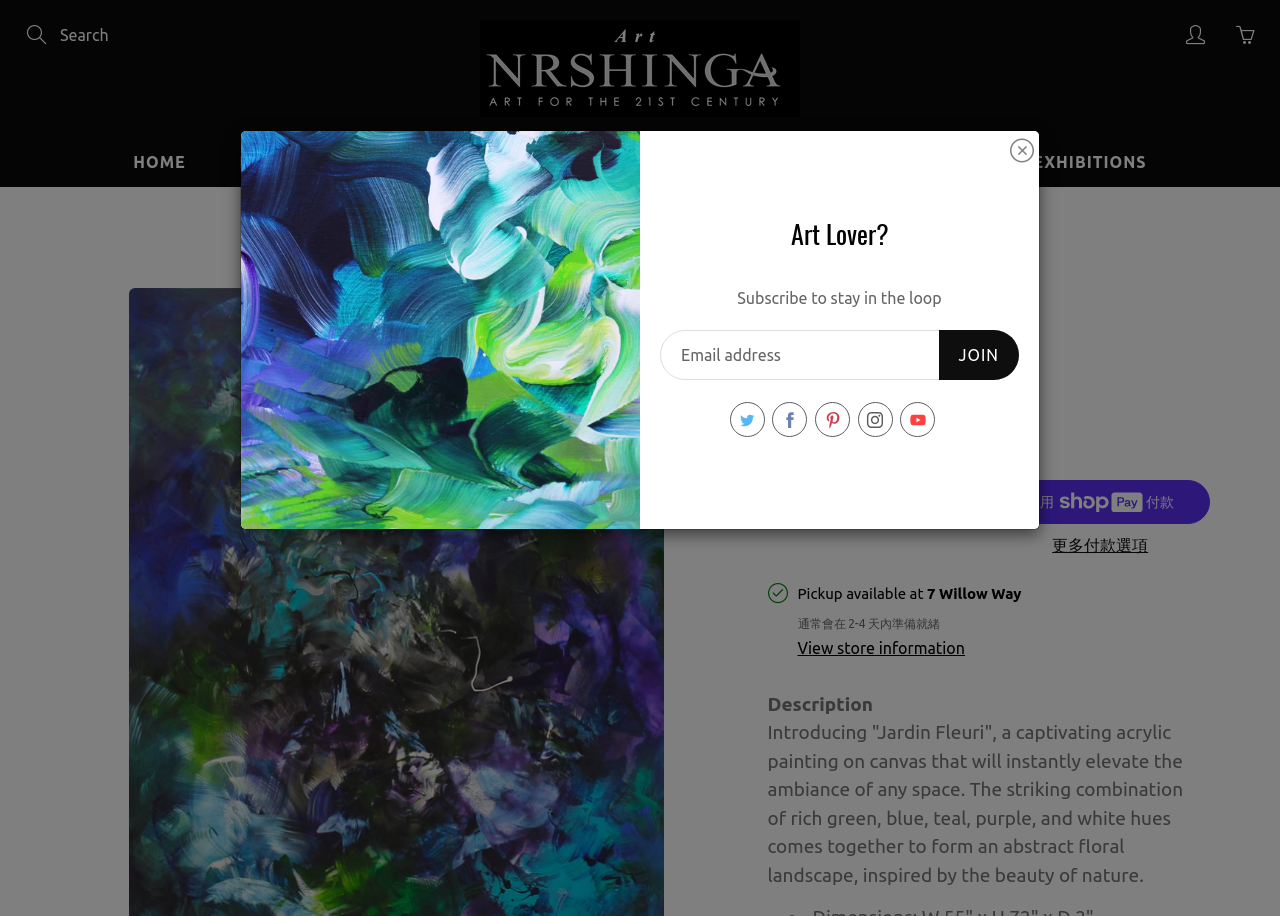Bounding box coordinates are given in the format (top-left x, top-left y, bottom-right x, bottom-right y). All values should be floating point numbers between 0 and 1. Provide the bounding box coordinate for the UI element described as: Exhibitions

[0.788, 0.15, 0.915, 0.204]